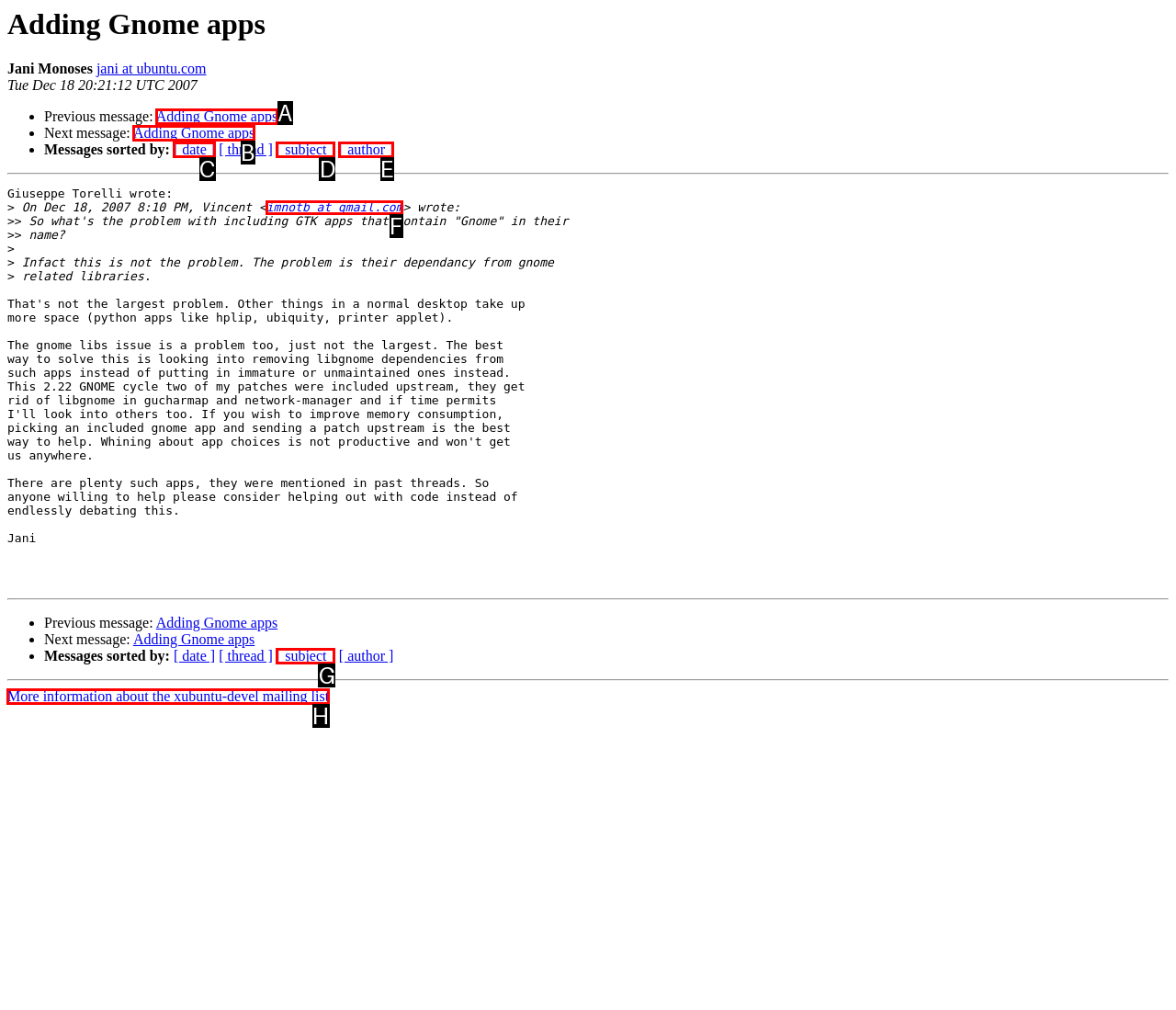To achieve the task: Get more information about the xubuntu-devel mailing list, which HTML element do you need to click?
Respond with the letter of the correct option from the given choices.

H